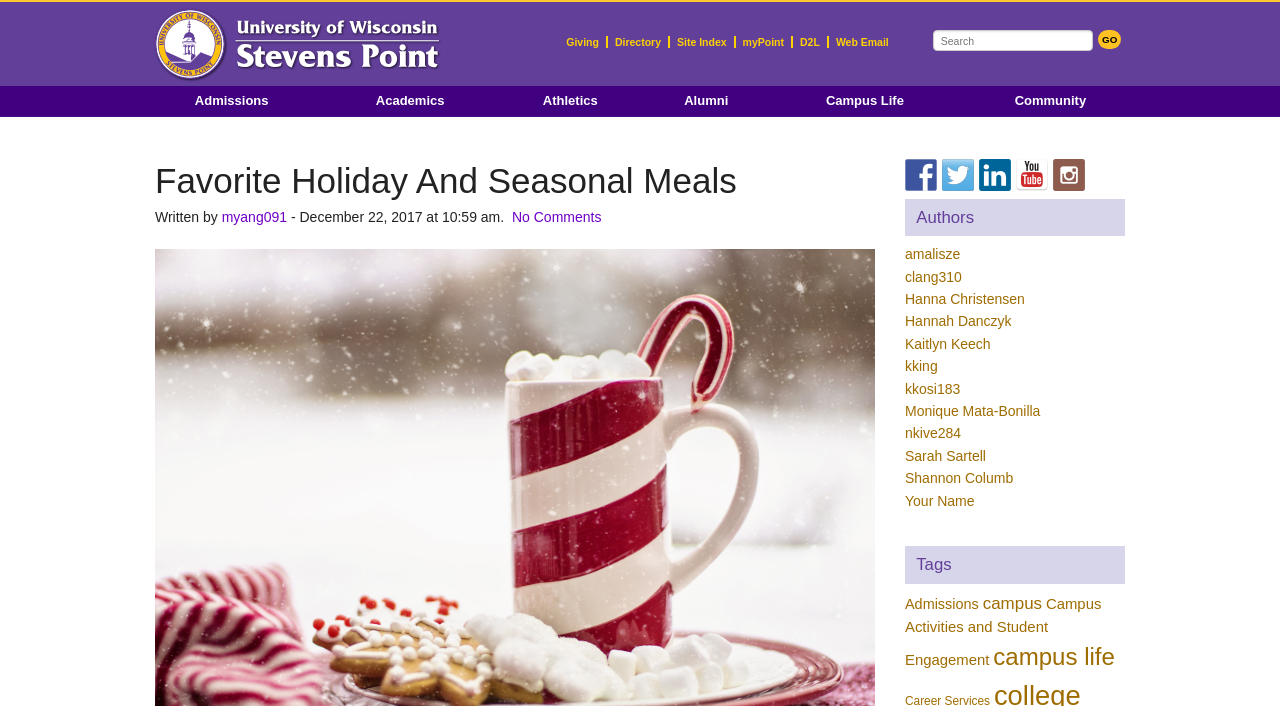What is the name of the university mentioned on the webpage?
Refer to the image and provide a concise answer in one word or phrase.

University of Wisconsin - Stevens Point